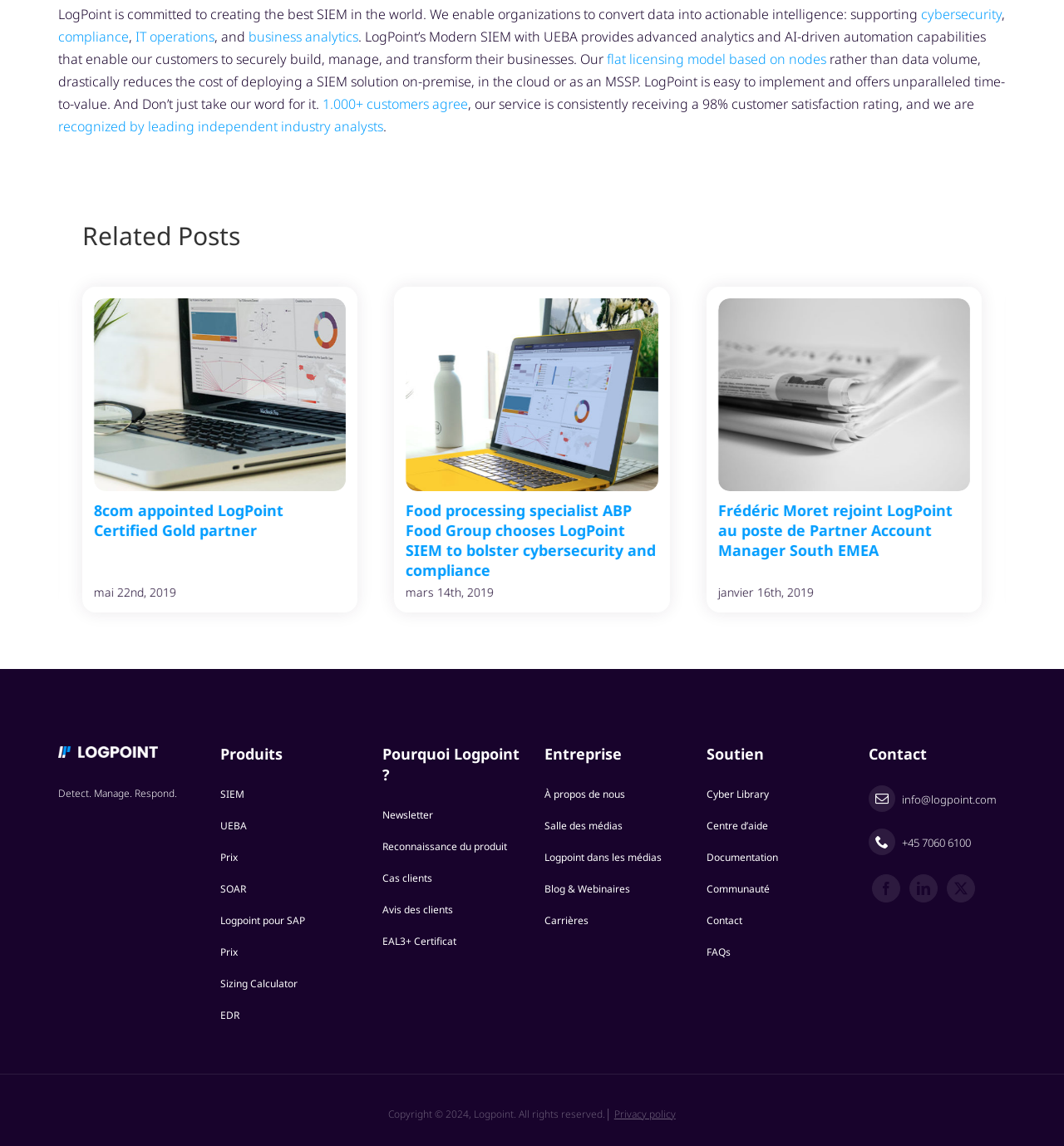What is the name of the company mentioned in the first 'Related Post'?
Using the image, provide a detailed and thorough answer to the question.

The first 'Related Post' has the title 'Food processing specialist ABP Food Group chooses LogPoint SIEM to bolster cybersecurity and compliance', which mentions the company name as ABP Food Group.